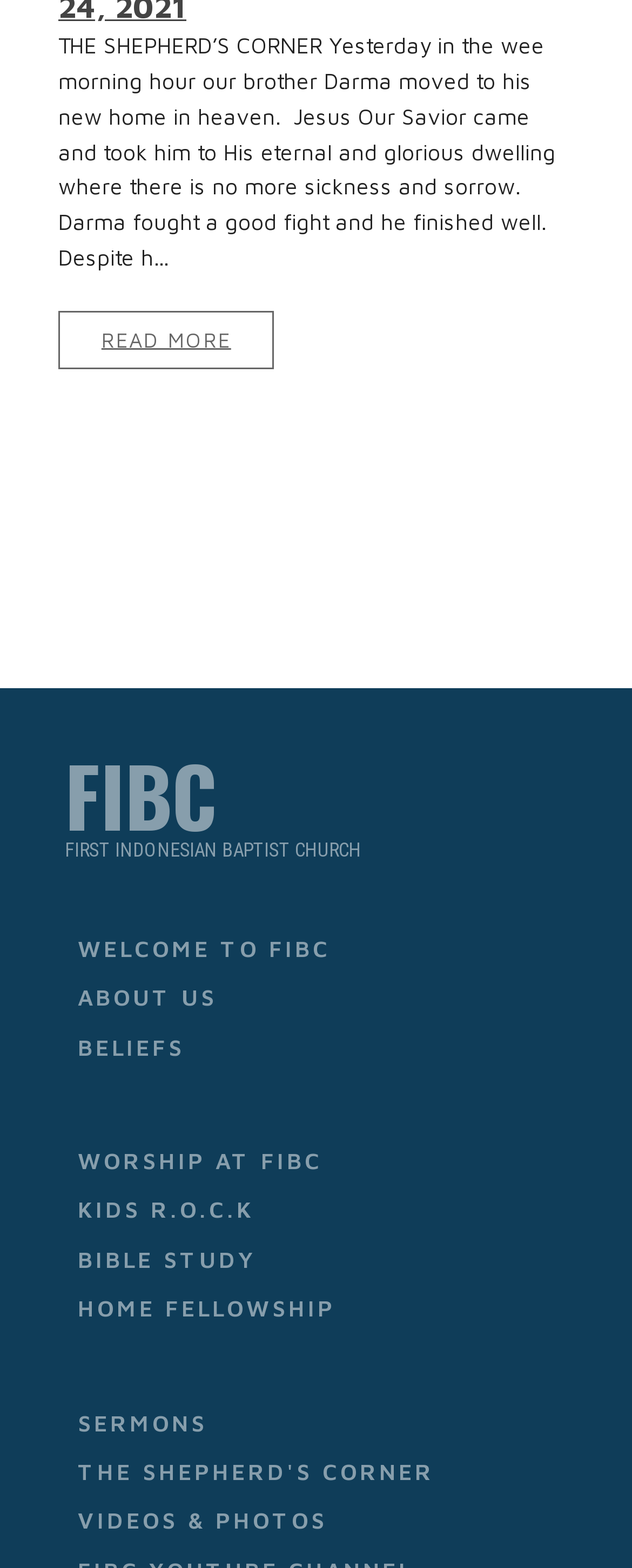Please identify the bounding box coordinates for the region that you need to click to follow this instruction: "explore the sermons section".

[0.103, 0.892, 0.897, 0.923]